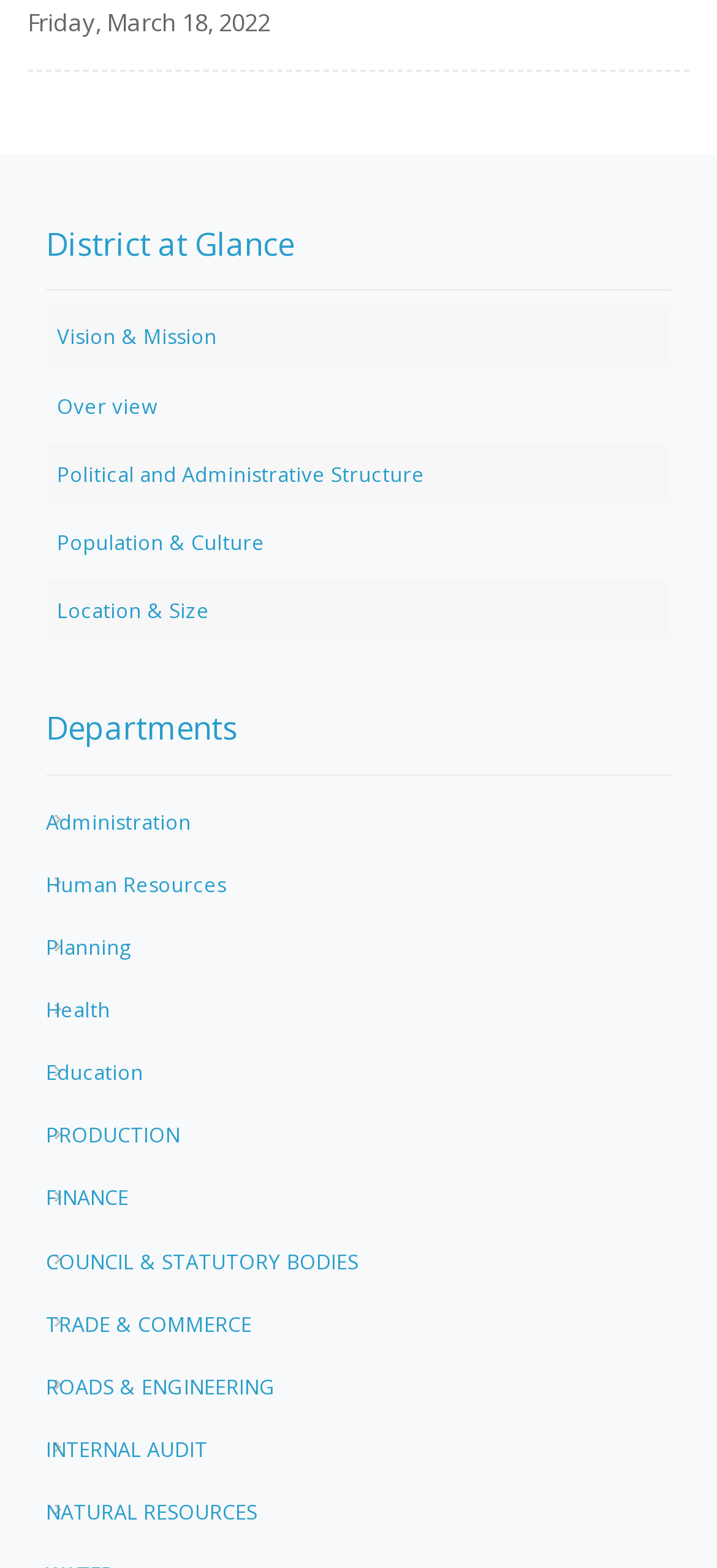Given the description INTERNAL AUDIT, predict the bounding box coordinates of the UI element. Ensure the coordinates are in the format (top-left x, top-left y, bottom-right x, bottom-right y) and all values are between 0 and 1.

[0.064, 0.915, 0.29, 0.932]